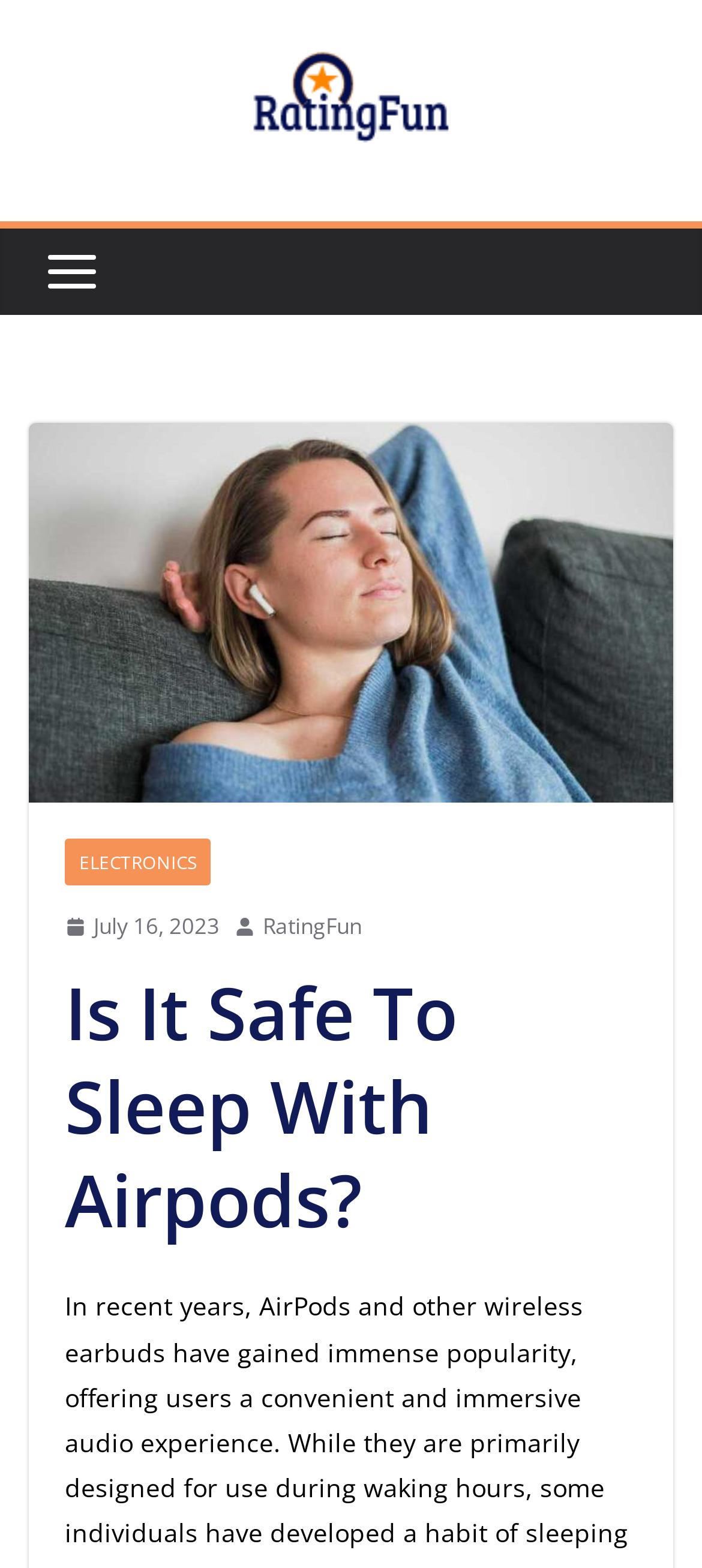What is the name of the website?
Using the image as a reference, give an elaborate response to the question.

I found a link element 'RatingFun' and an image element 'RatingFun Logo', which suggests that the name of the website is RatingFun.